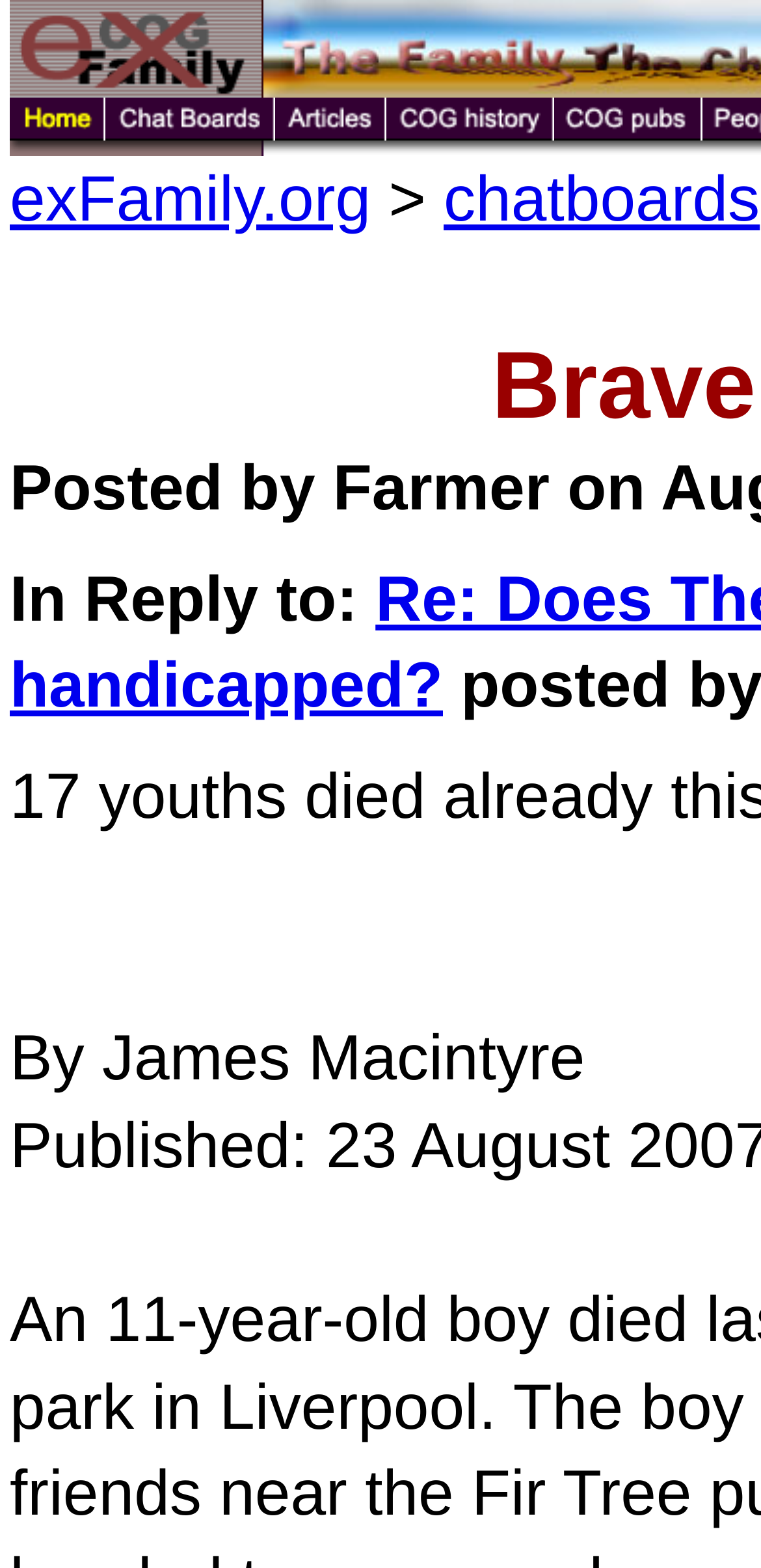How many menu items are there?
Answer the question with a detailed explanation, including all necessary information.

I counted the number of LayoutTableCell elements, which are 'Home', 'Chat Boards', 'Articles', 'COG History', and 'COG Publications', and found that there are 5 menu items.